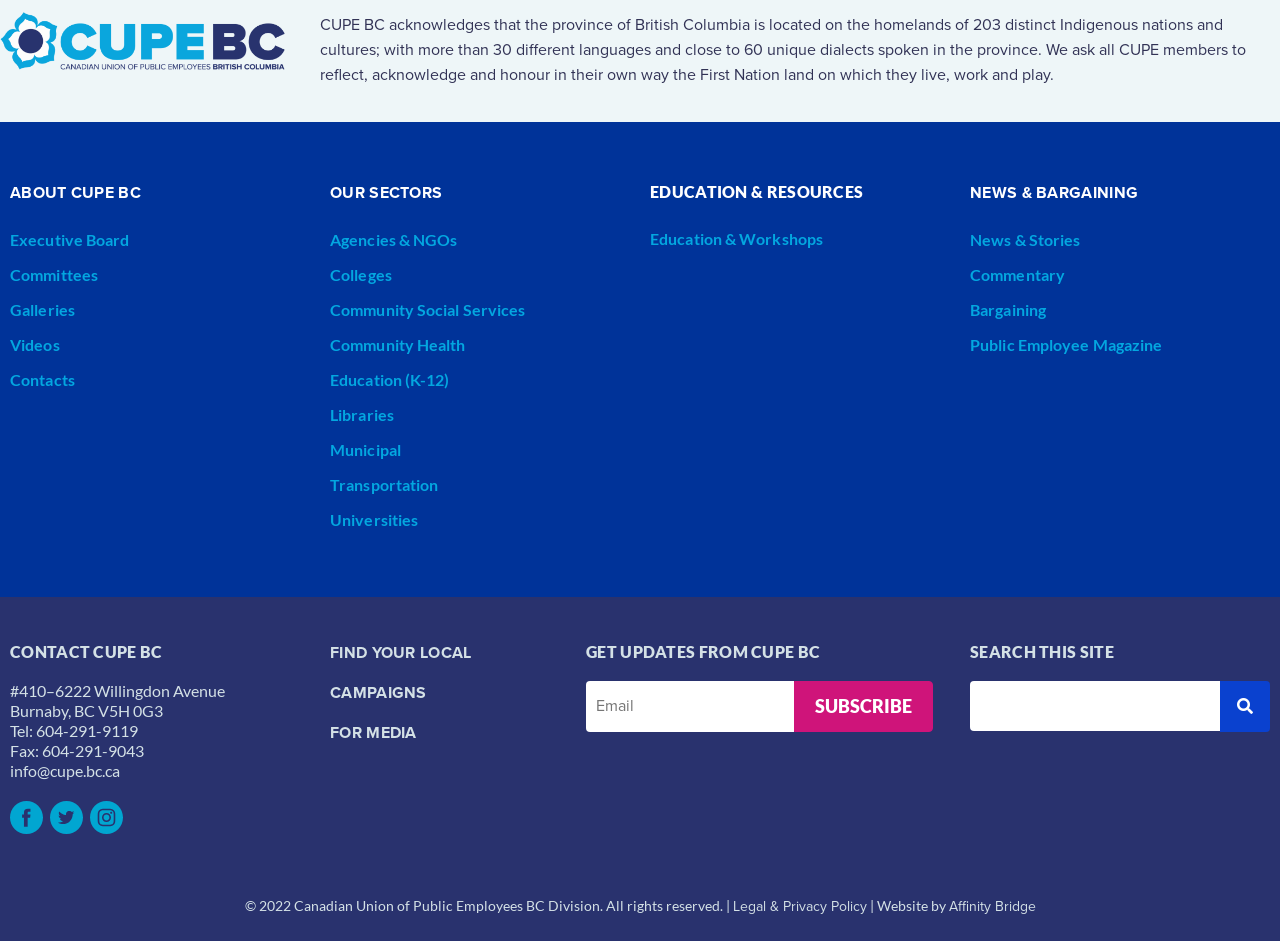Can you provide the bounding box coordinates for the element that should be clicked to implement the instruction: "Subscribe to get updates from CUPE BC"?

[0.621, 0.723, 0.729, 0.777]